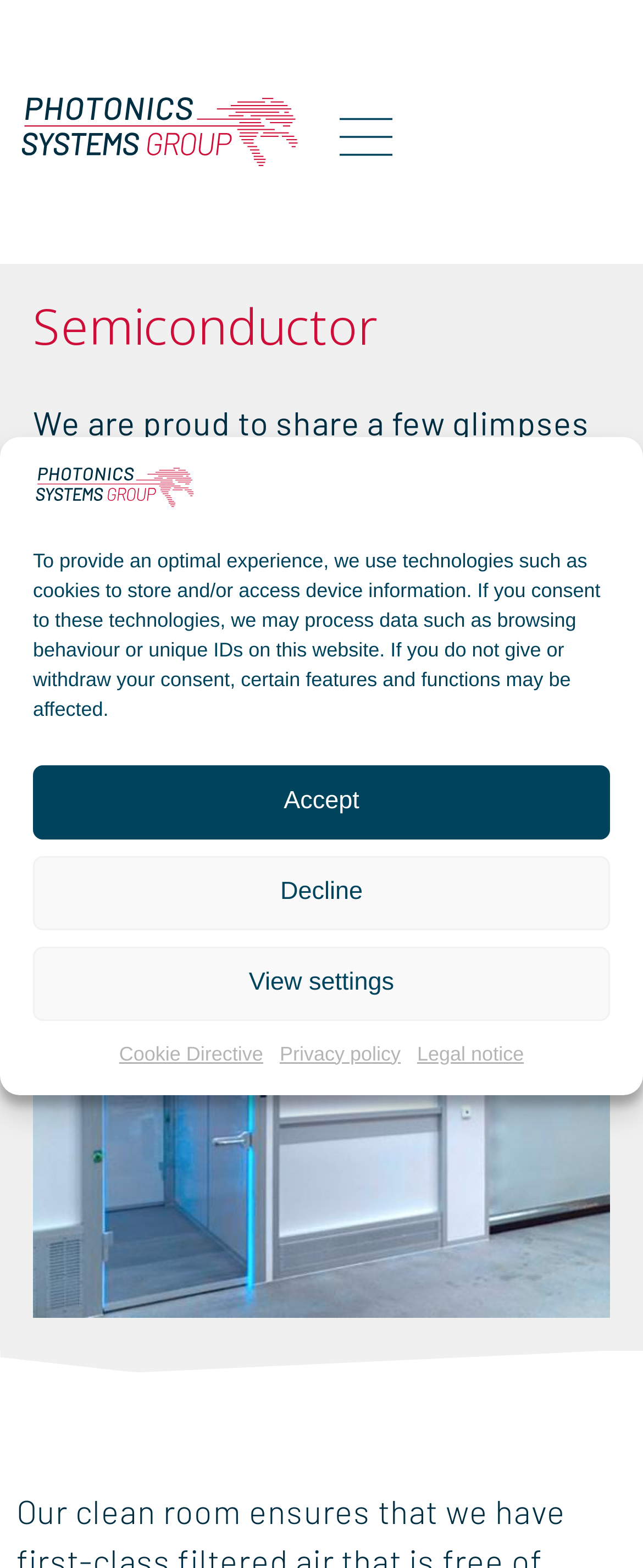Identify the bounding box coordinates of the clickable region to carry out the given instruction: "Read Web Stories".

None